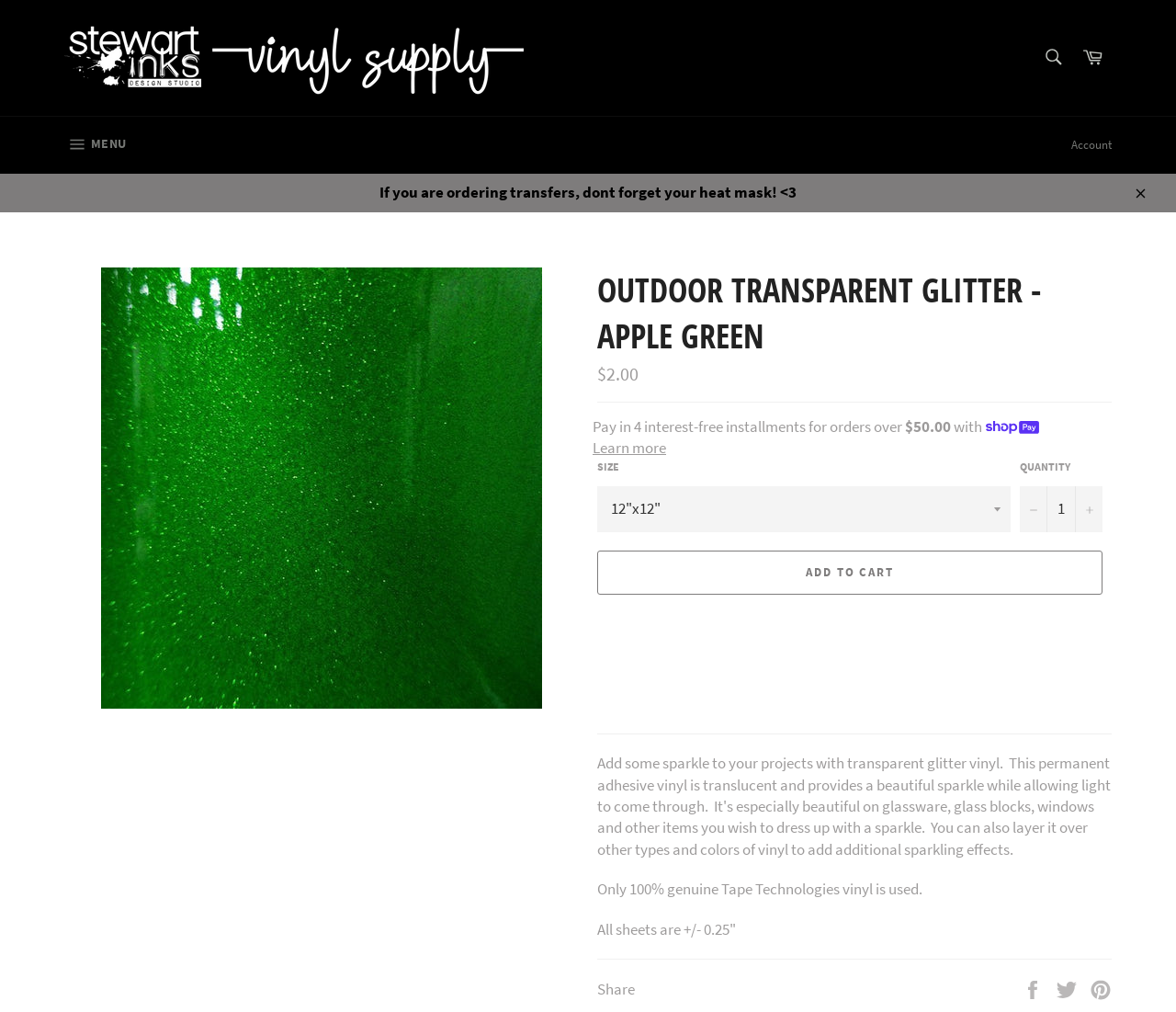Extract the bounding box coordinates of the UI element described by: "Menu Site navigation". The coordinates should include four float numbers ranging from 0 to 1, e.g., [left, top, right, bottom].

[0.039, 0.115, 0.123, 0.172]